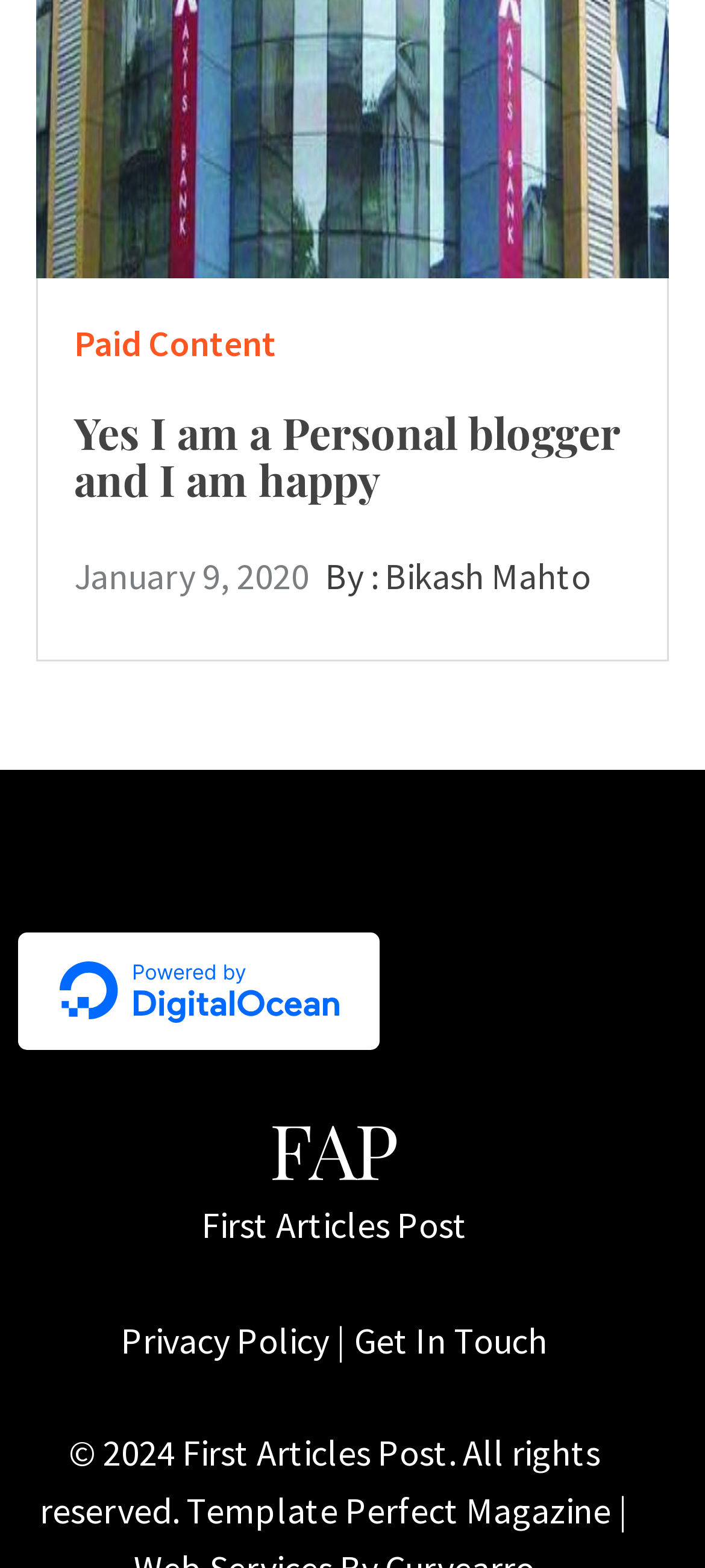Can you pinpoint the bounding box coordinates for the clickable element required for this instruction: "Check the date 'January 9, 2020'"? The coordinates should be four float numbers between 0 and 1, i.e., [left, top, right, bottom].

[0.105, 0.353, 0.438, 0.382]